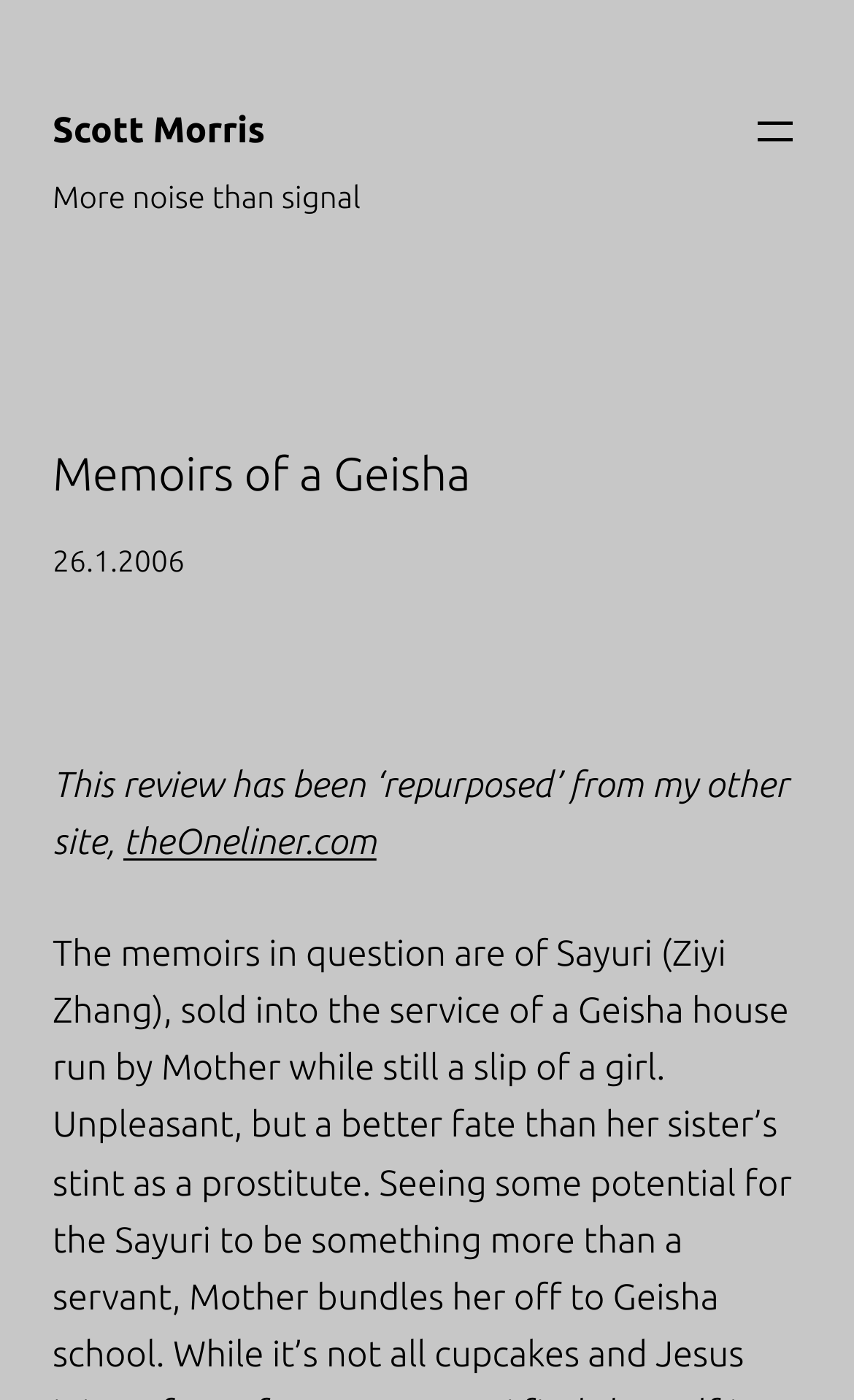Using the webpage screenshot and the element description 26.1.2006, determine the bounding box coordinates. Specify the coordinates in the format (top-left x, top-left y, bottom-right x, bottom-right y) with values ranging from 0 to 1.

[0.062, 0.388, 0.216, 0.413]